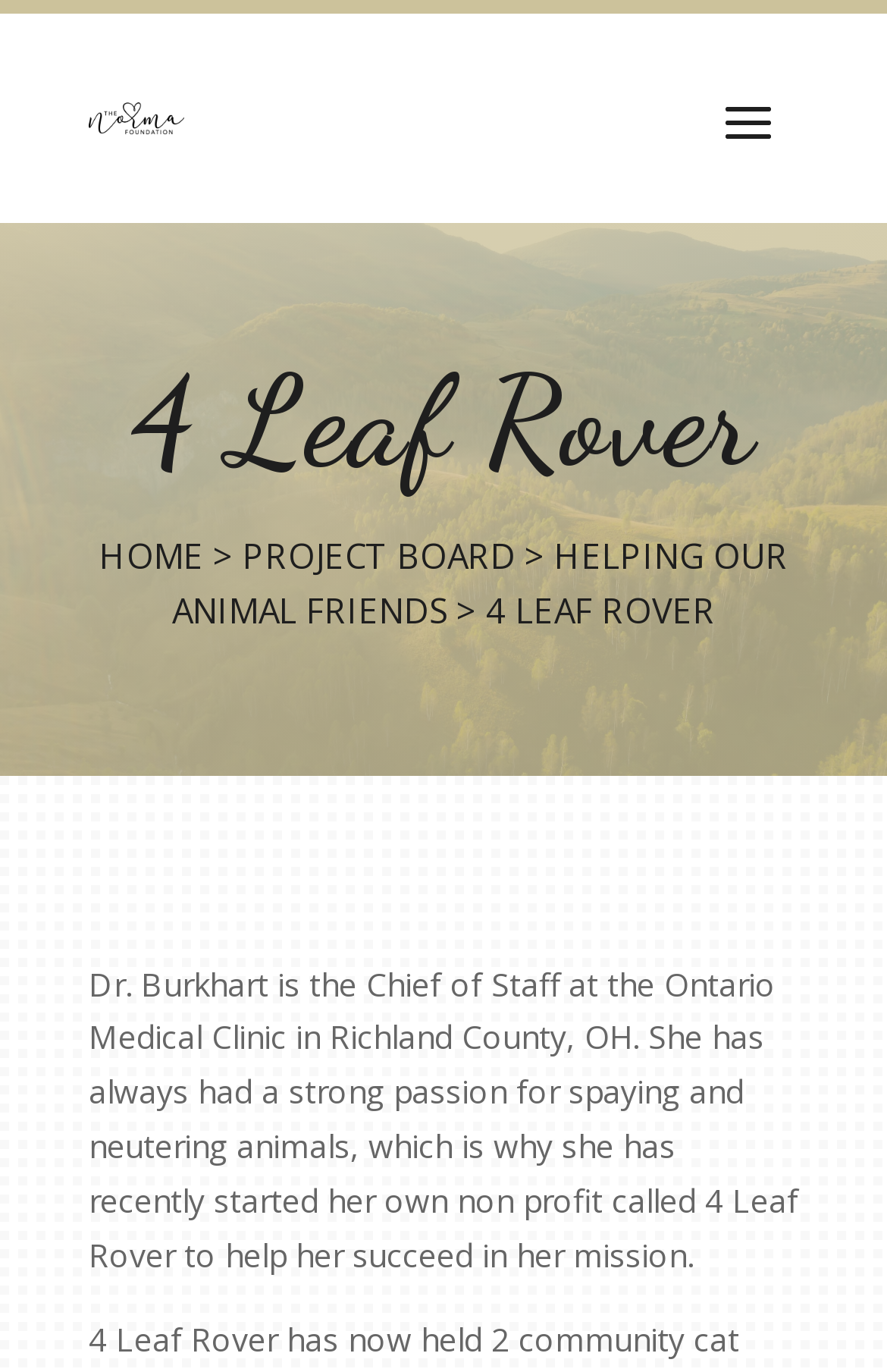Please study the image and answer the question comprehensively:
What is Dr. Burkhart's passion?

The webpage mentions that Dr. Burkhart has always had a strong passion for spaying and neutering animals, which is why she has started her own non-profit organization.